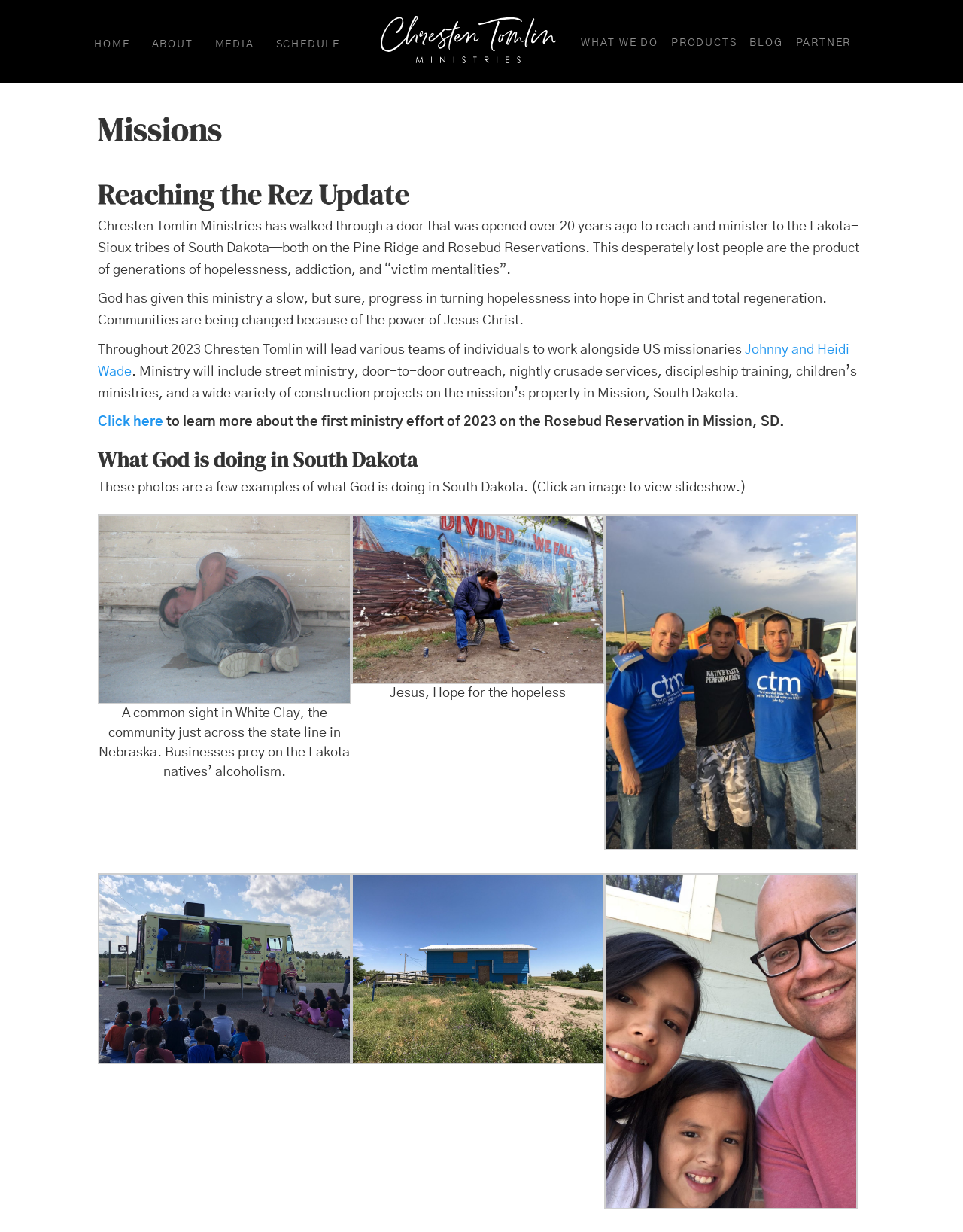Specify the bounding box coordinates of the area to click in order to follow the given instruction: "Click Click here."

[0.102, 0.337, 0.17, 0.348]